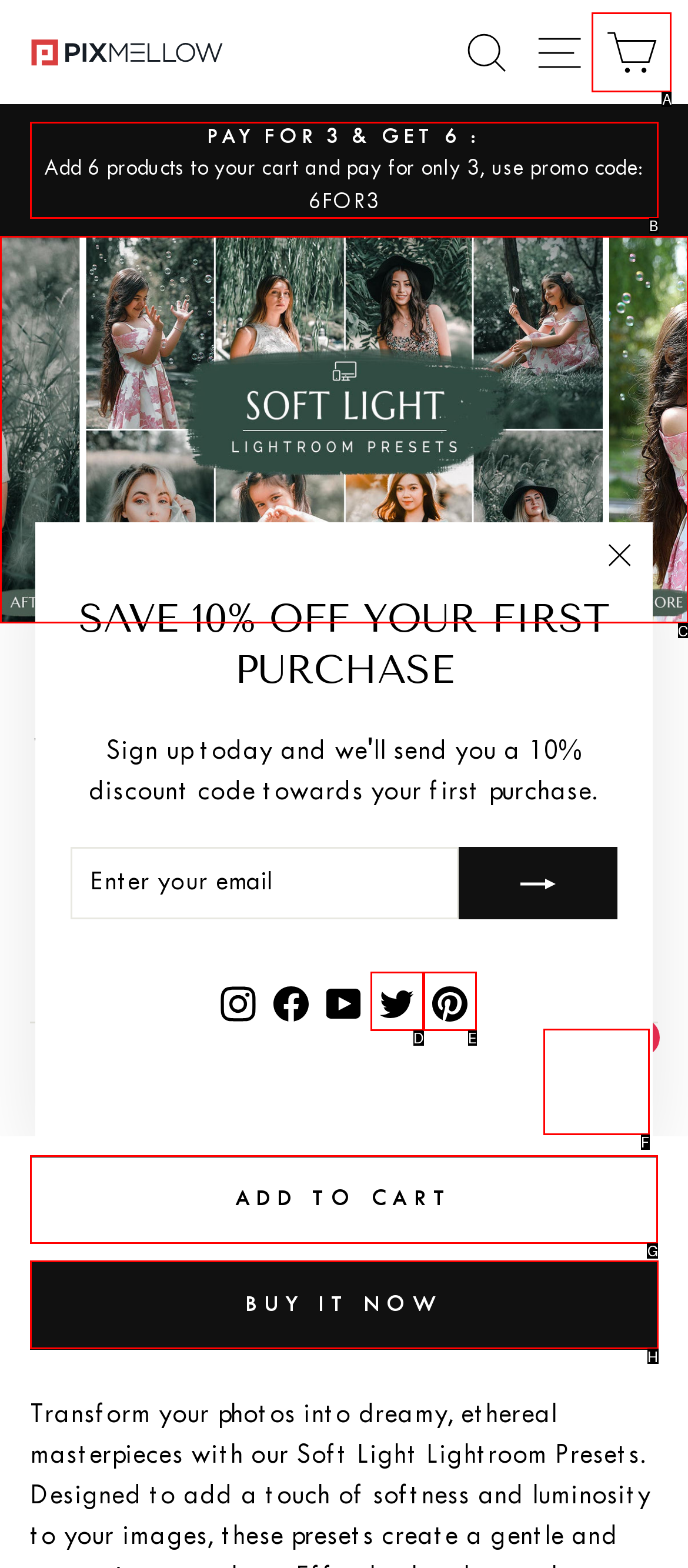Determine which option you need to click to execute the following task: Add to cart. Provide your answer as a single letter.

G